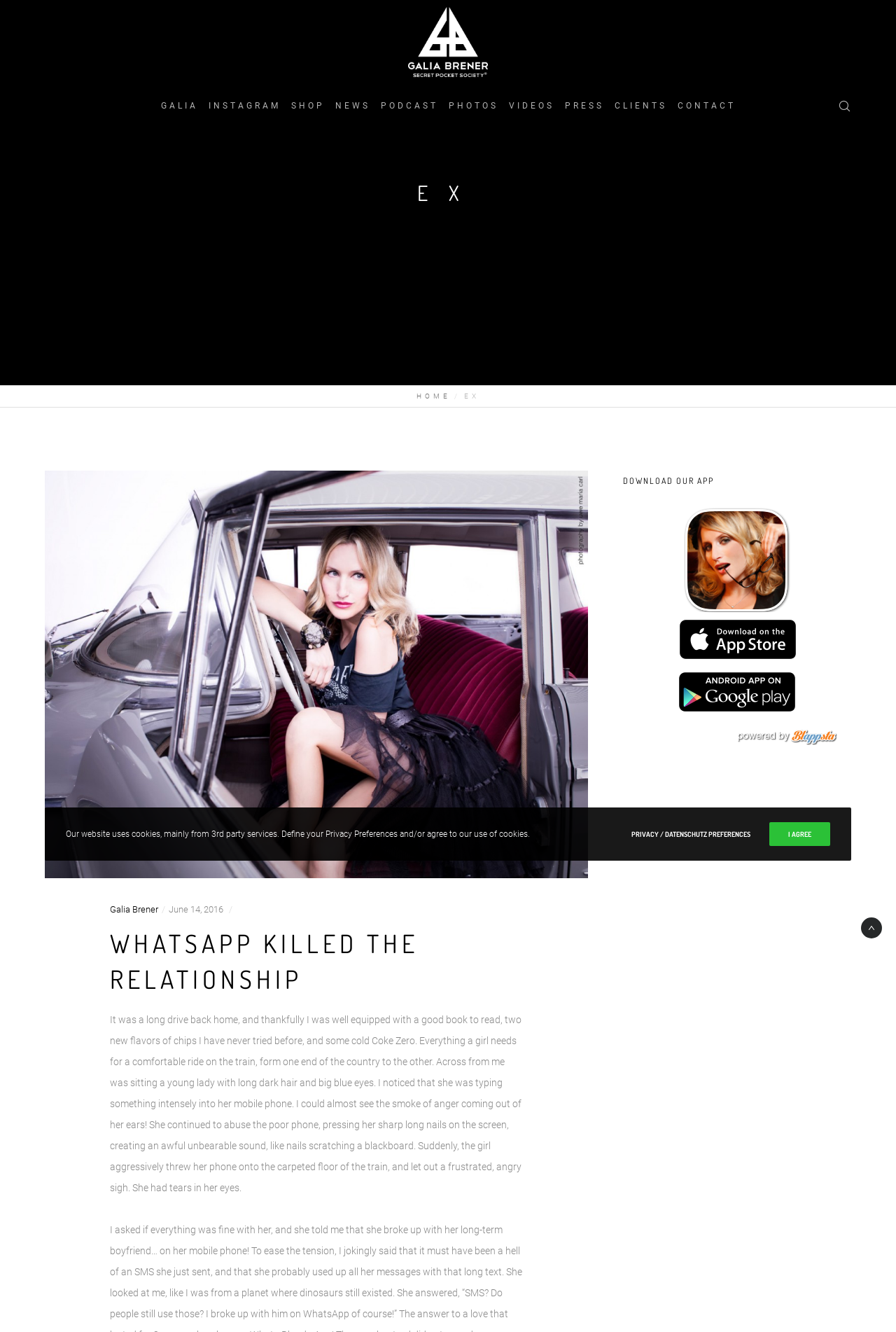Please determine the bounding box coordinates of the area that needs to be clicked to complete this task: 'Download the app from Apple App Store'. The coordinates must be four float numbers between 0 and 1, formatted as [left, top, right, bottom].

[0.757, 0.489, 0.889, 0.497]